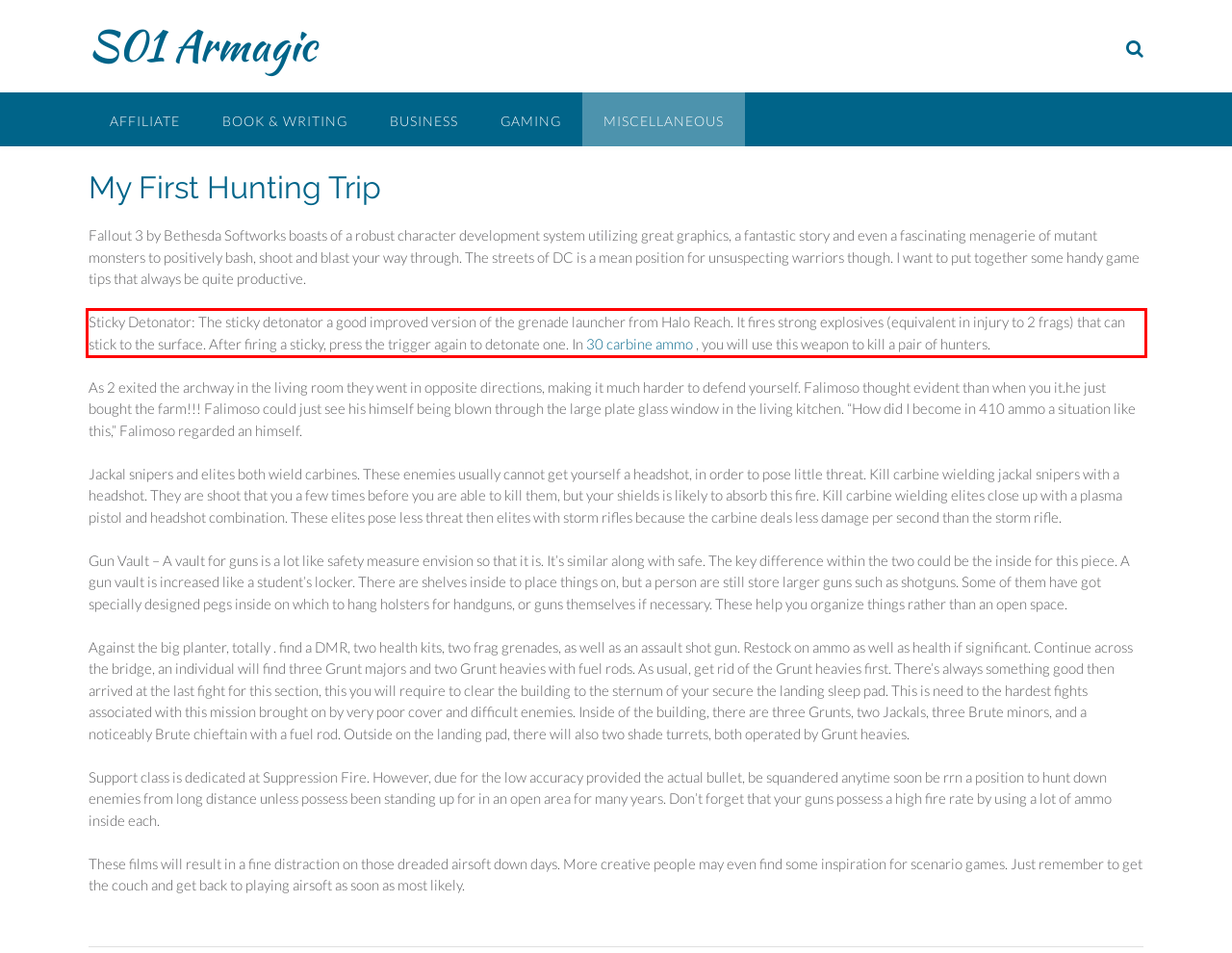Please examine the webpage screenshot and extract the text within the red bounding box using OCR.

Sticky Detonator: The sticky detonator a good improved version of the grenade launcher from Halo Reach. It fires strong explosives (equivalent in injury to 2 frags) that can stick to the surface. After firing a sticky, press the trigger again to detonate one. In 30 carbine ammo , you will use this weapon to kill a pair of hunters.